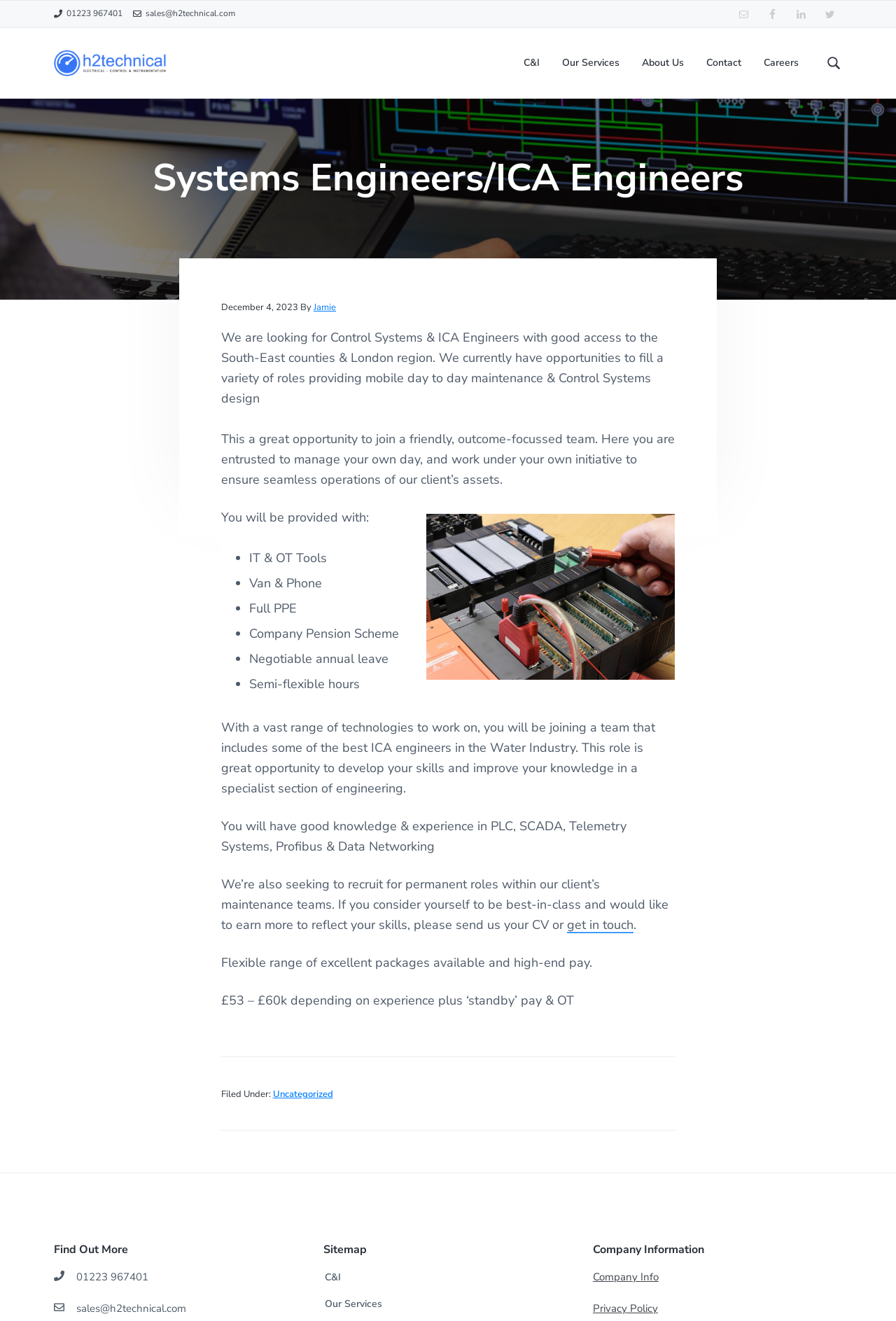What is the company's name?
Please respond to the question with a detailed and informative answer.

I found the company's name by looking at the top-left corner of the webpage, where it is displayed as a link element with an image.